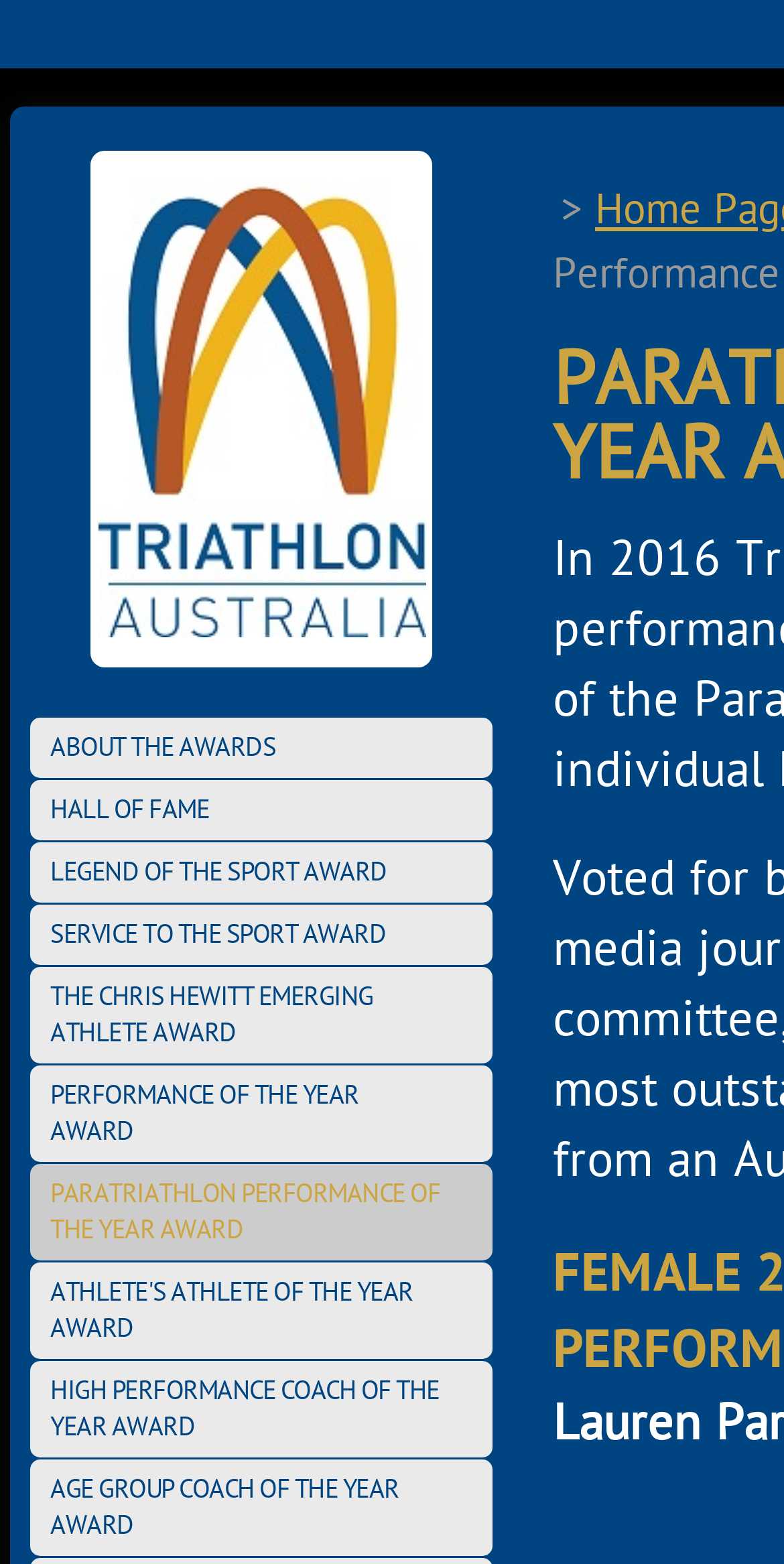Find the bounding box of the UI element described as: "About the Awards". The bounding box coordinates should be given as four float values between 0 and 1, i.e., [left, top, right, bottom].

[0.038, 0.459, 0.628, 0.497]